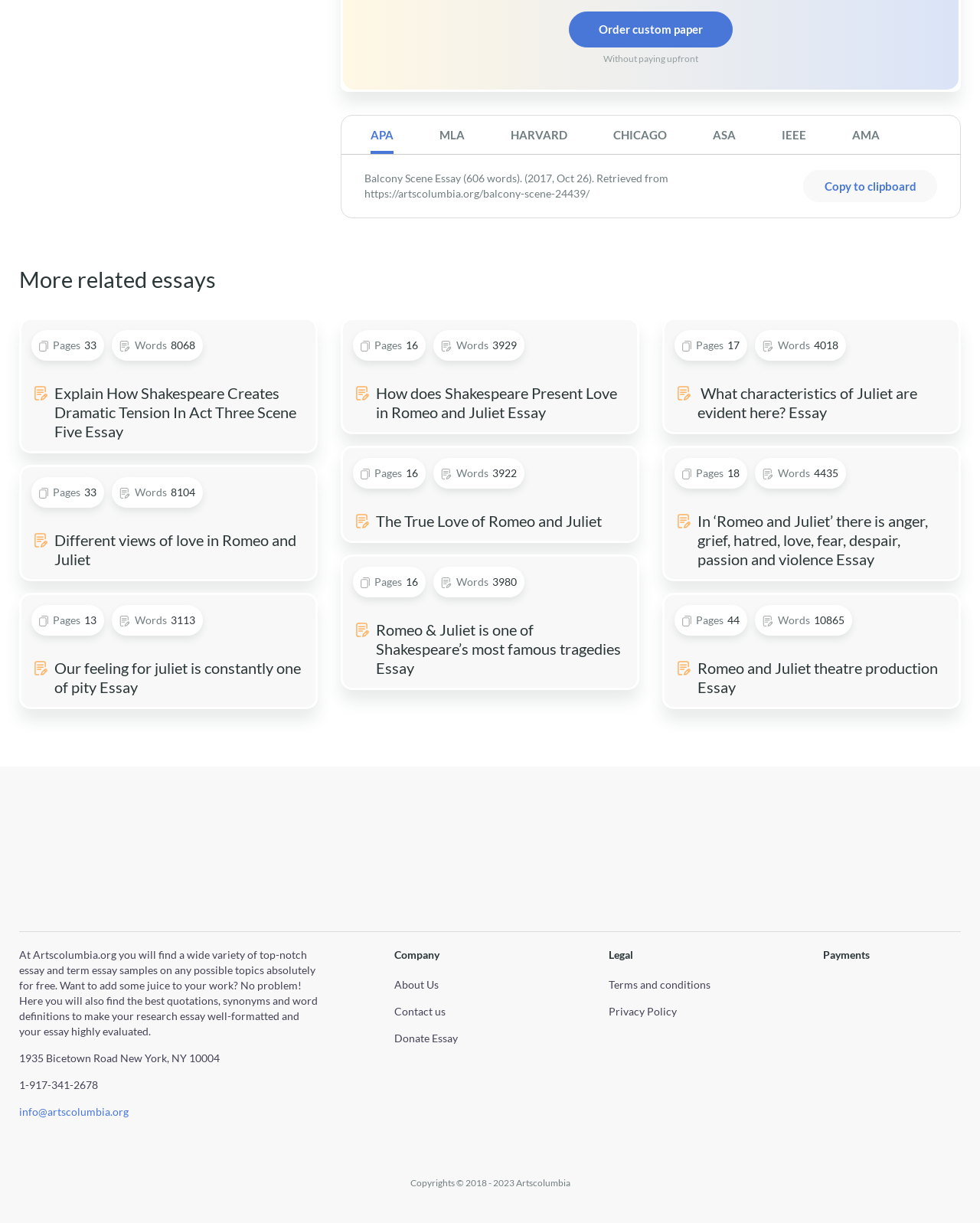Analyze the image and provide a detailed answer to the question: What is the topic of the essay sample shown?

The essay sample shown on the website is related to Romeo and Juliet, a famous tragedy by William Shakespeare, as evident from the text 'Balcony Scene Essay (606 words). (2017, Oct 26). Retrieved from https://artscolumbia.org/balcony-scene-24439/'.